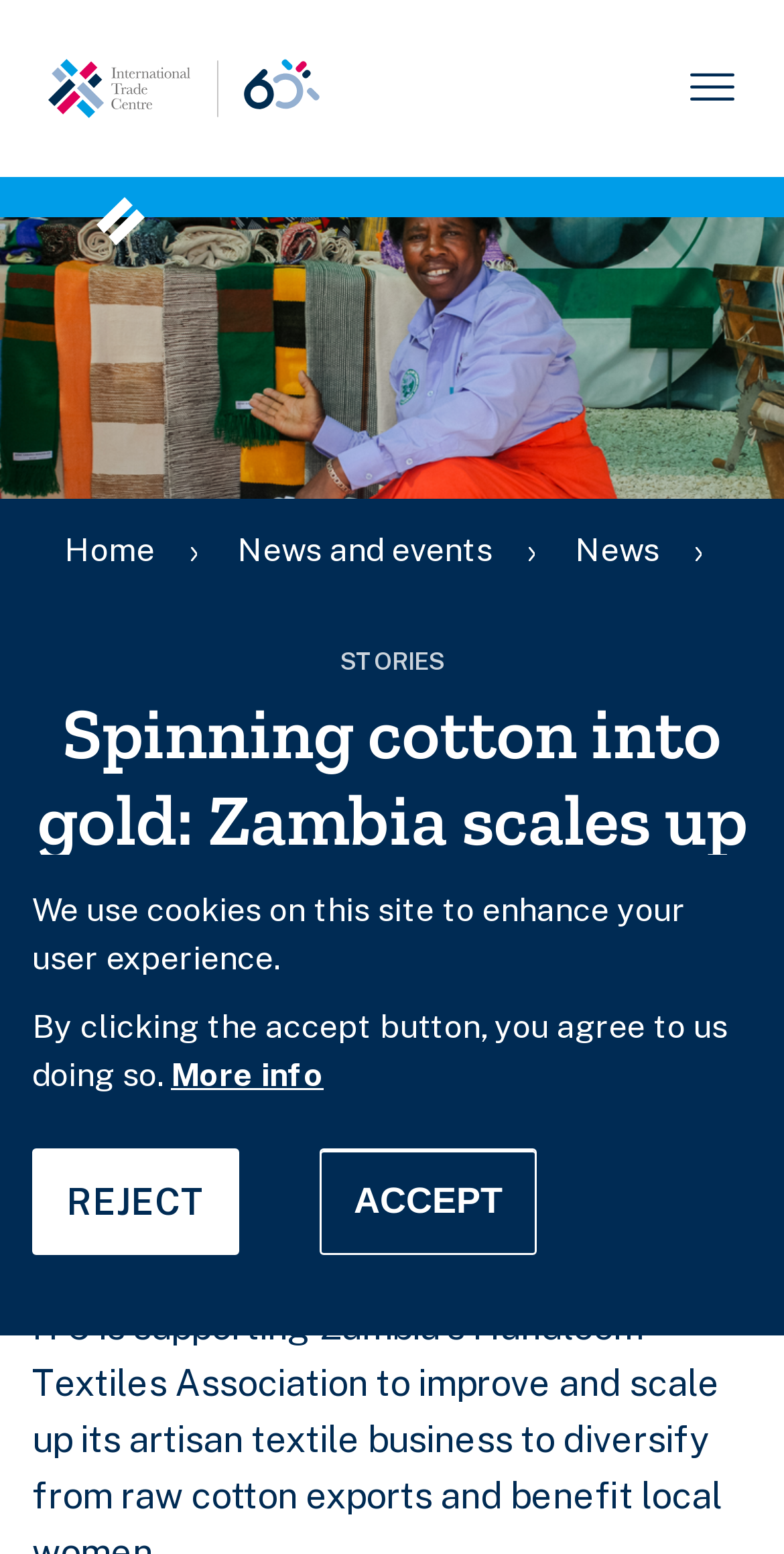Please examine the image and provide a detailed answer to the question: What is the date of the news article?

I found the date of the news article by looking at the StaticText element '16 September 2022' which is located at the bottom of the article.